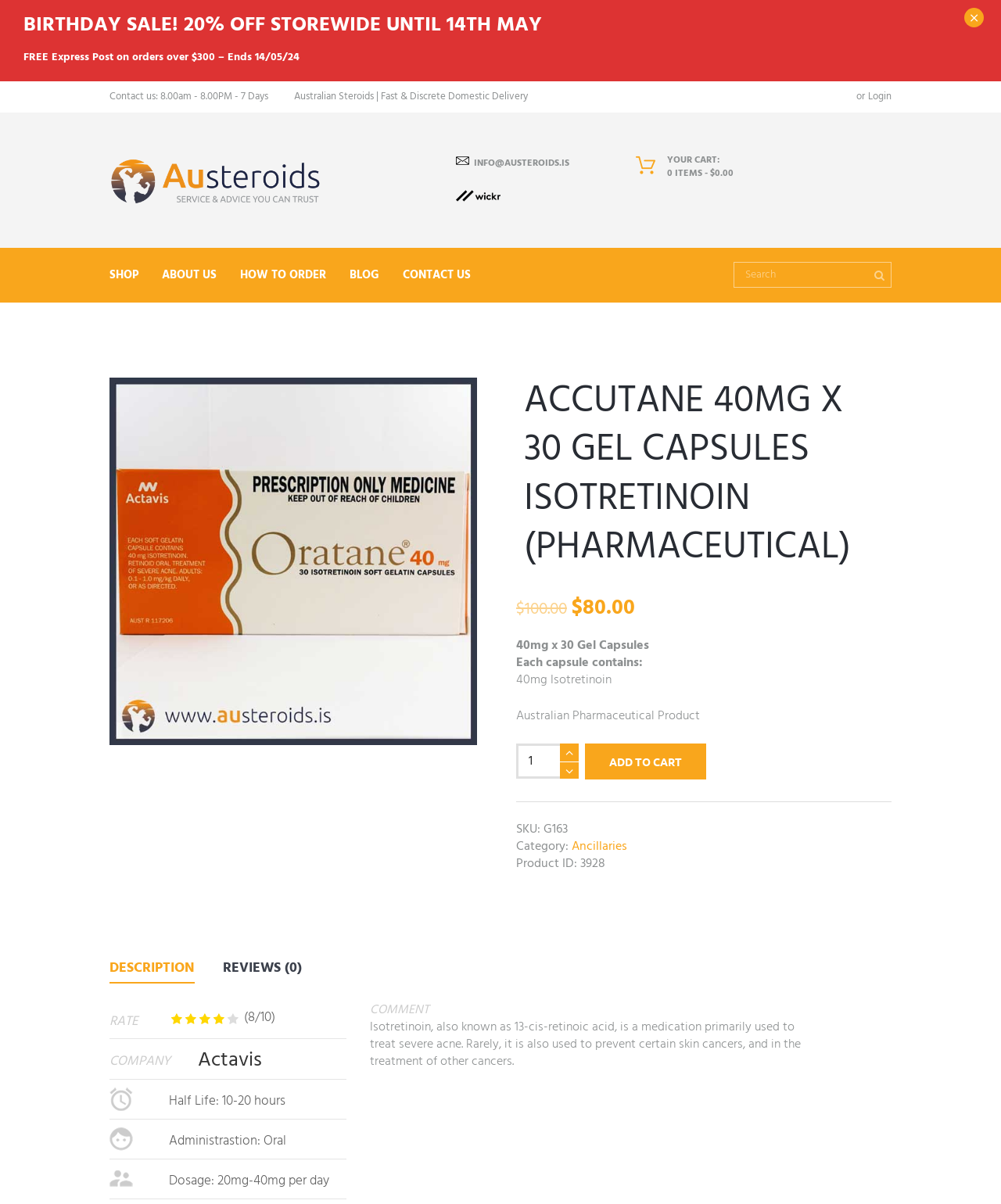What is the contact information?
Provide a one-word or short-phrase answer based on the image.

INFO@AUSTEROIDS.IS